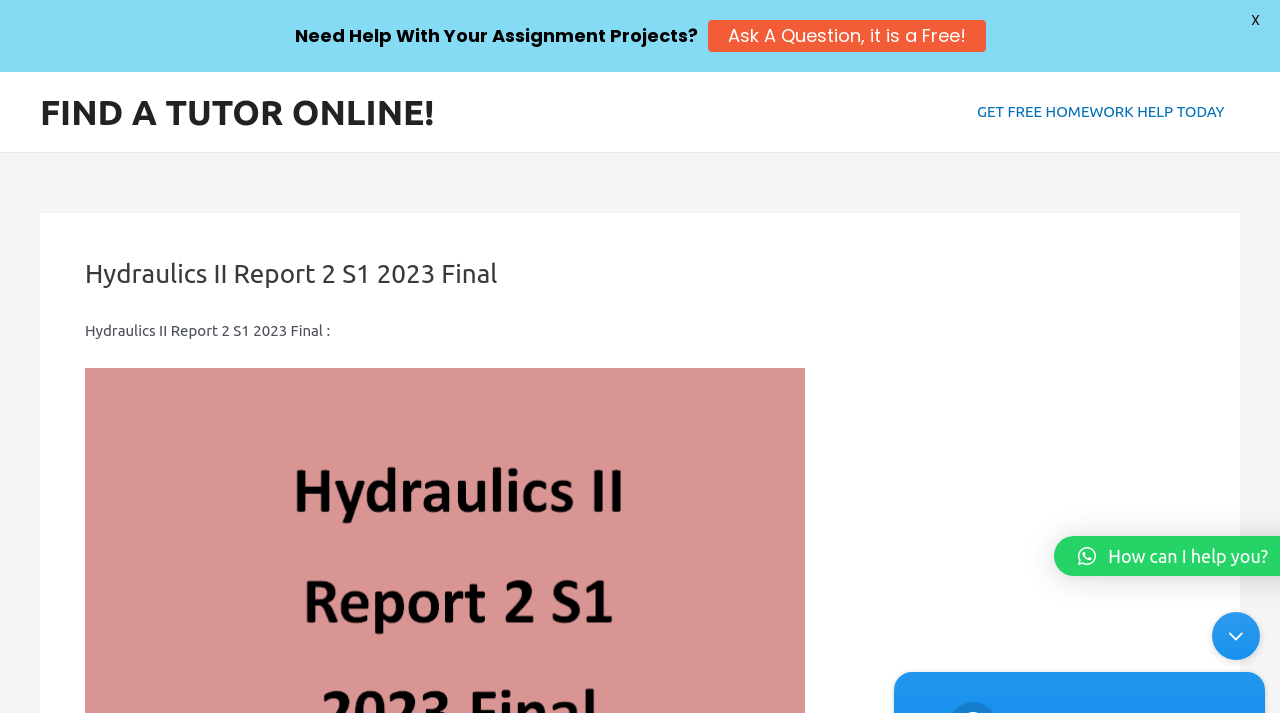Please identify the primary heading of the webpage and give its text content.

Hydraulics II Report 2 S1 2023 Final